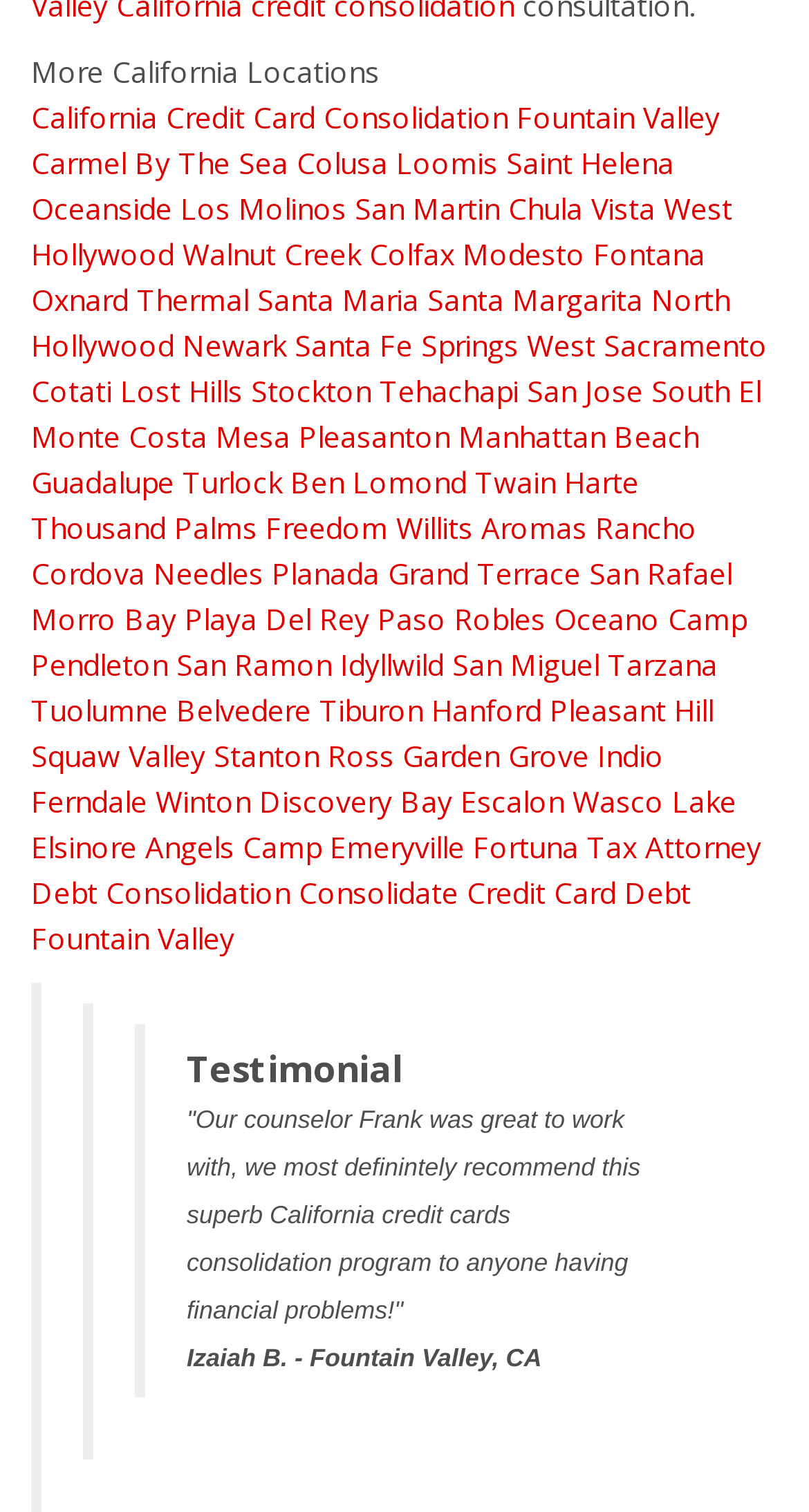Are there any debt consolidation services mentioned?
Craft a detailed and extensive response to the question.

I searched the webpage for relevant keywords and found links to 'Debt Consolidation' and 'Consolidate Credit Card Debt Fountain Valley', indicating that debt consolidation services are mentioned on the webpage.